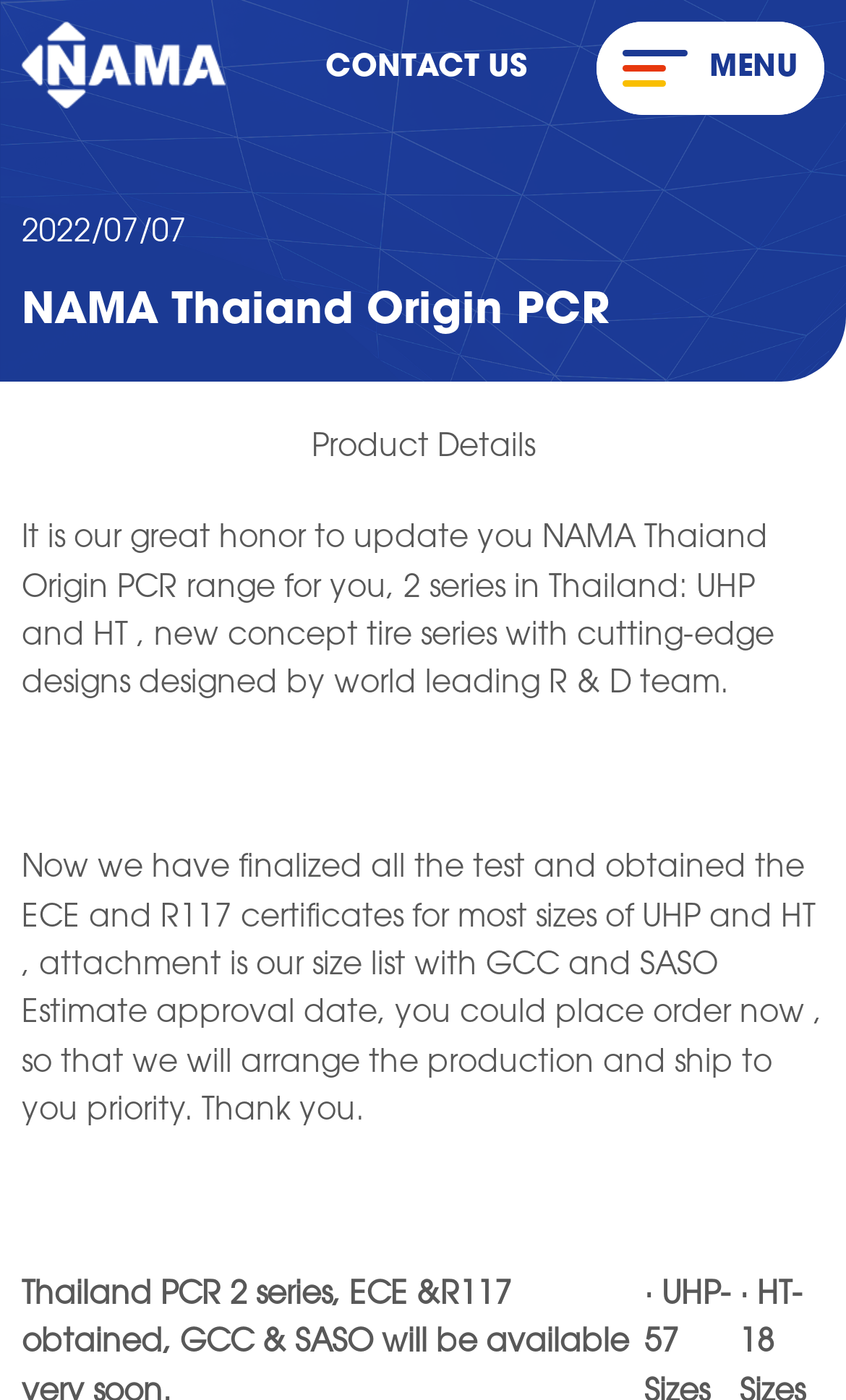Please extract the webpage's main title and generate its text content.

NAMA Thaiand Origin PCR